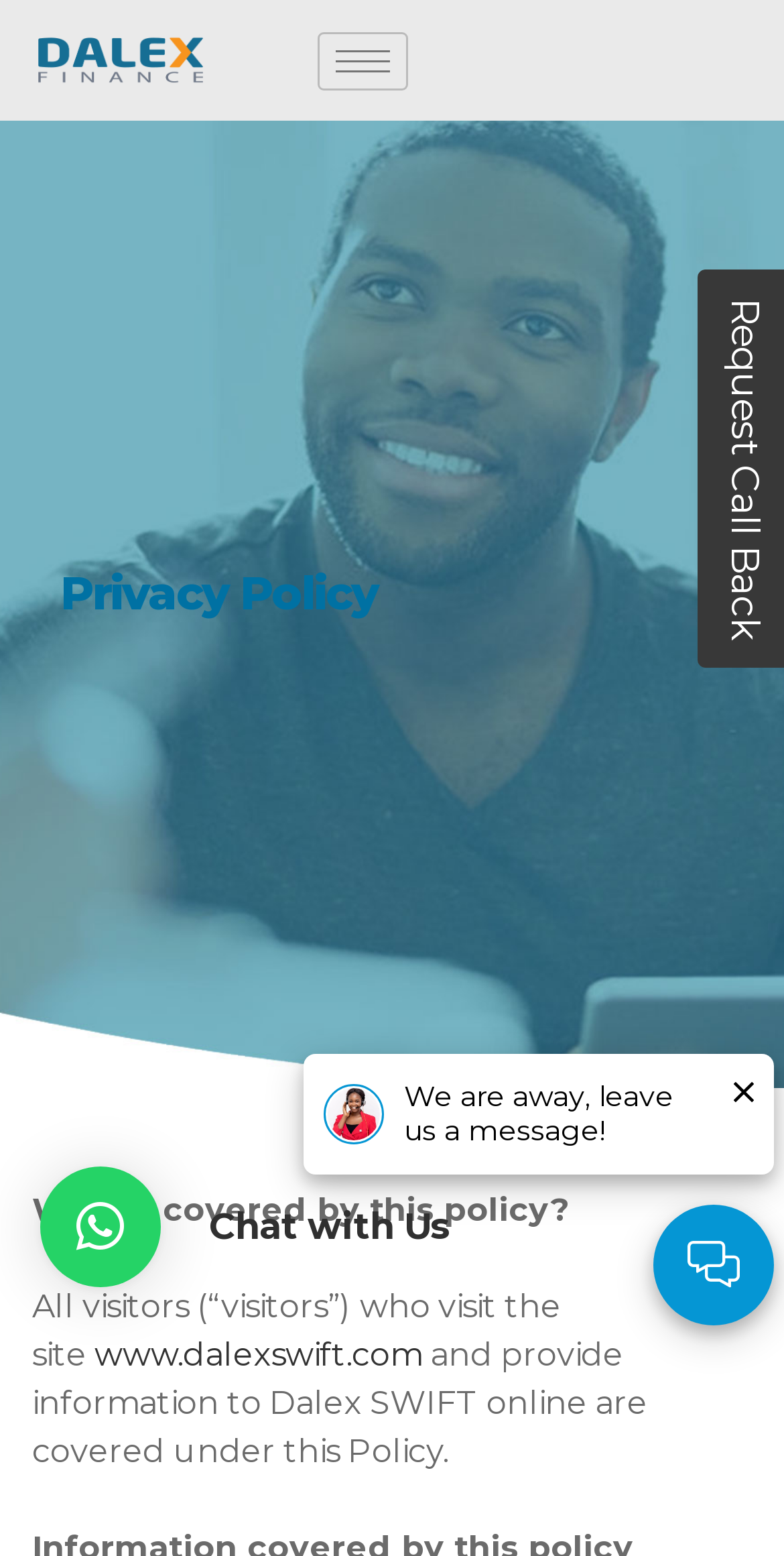Using details from the image, please answer the following question comprehensively:
What is the purpose of the 'Request Call Back' button?

The 'Request Call Back' button is likely intended to allow visitors to request a call back from Dalex Finance, possibly to inquire about their services or products.